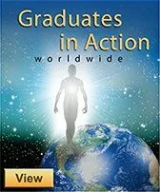What is the purpose of the 'View' button?
Based on the image, please offer an in-depth response to the question.

The question asks about the purpose of the 'View' button below the visual. The button is likely inviting viewers to explore more about the graduates' journeys, symbolizing the impact and outreach of graduates from various programs, particularly in the metaphysical domain.